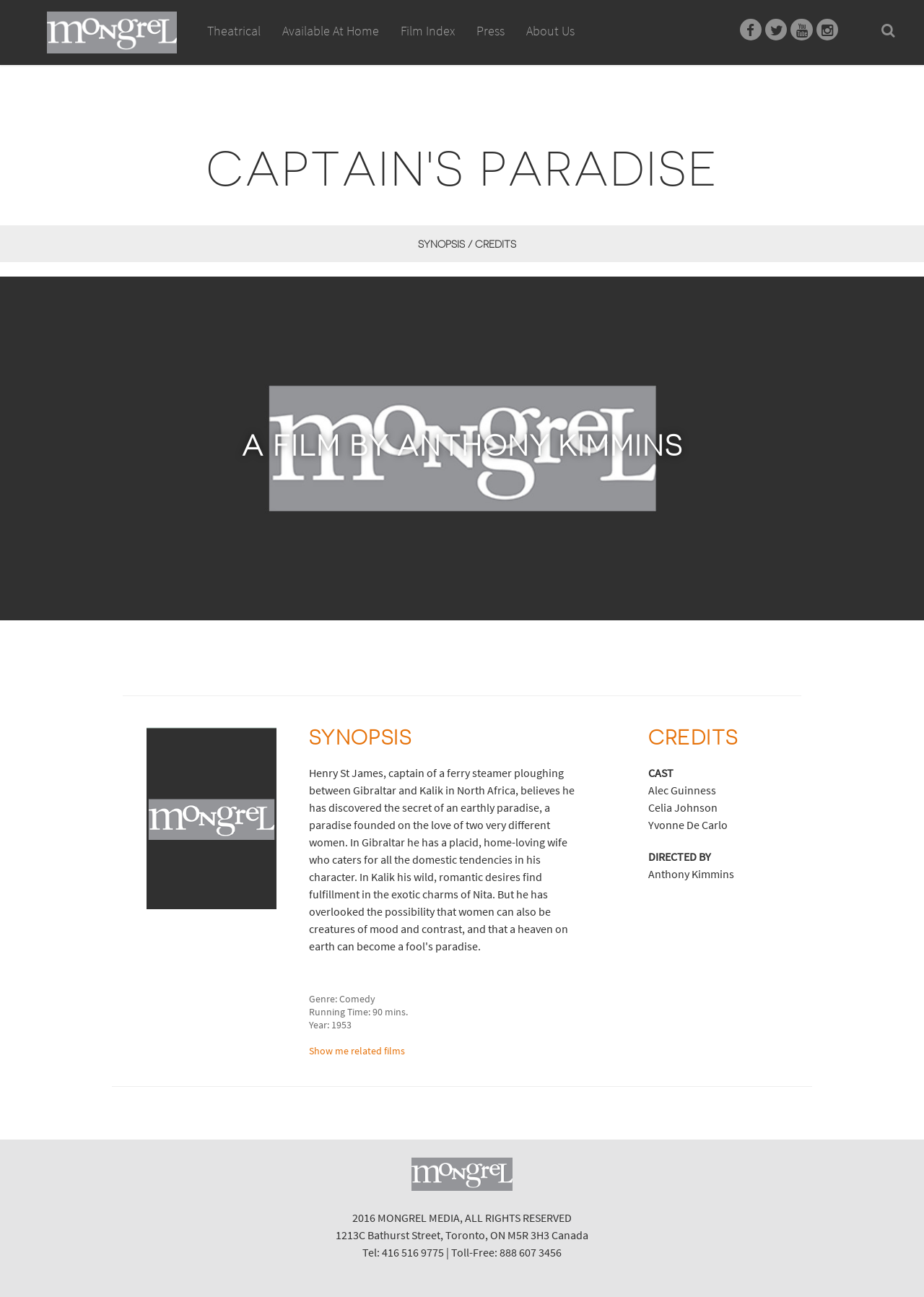What is the year of the film?
Carefully analyze the image and provide a thorough answer to the question.

The year of the film can be found in the StaticText element with the text 'Year: 1953'.